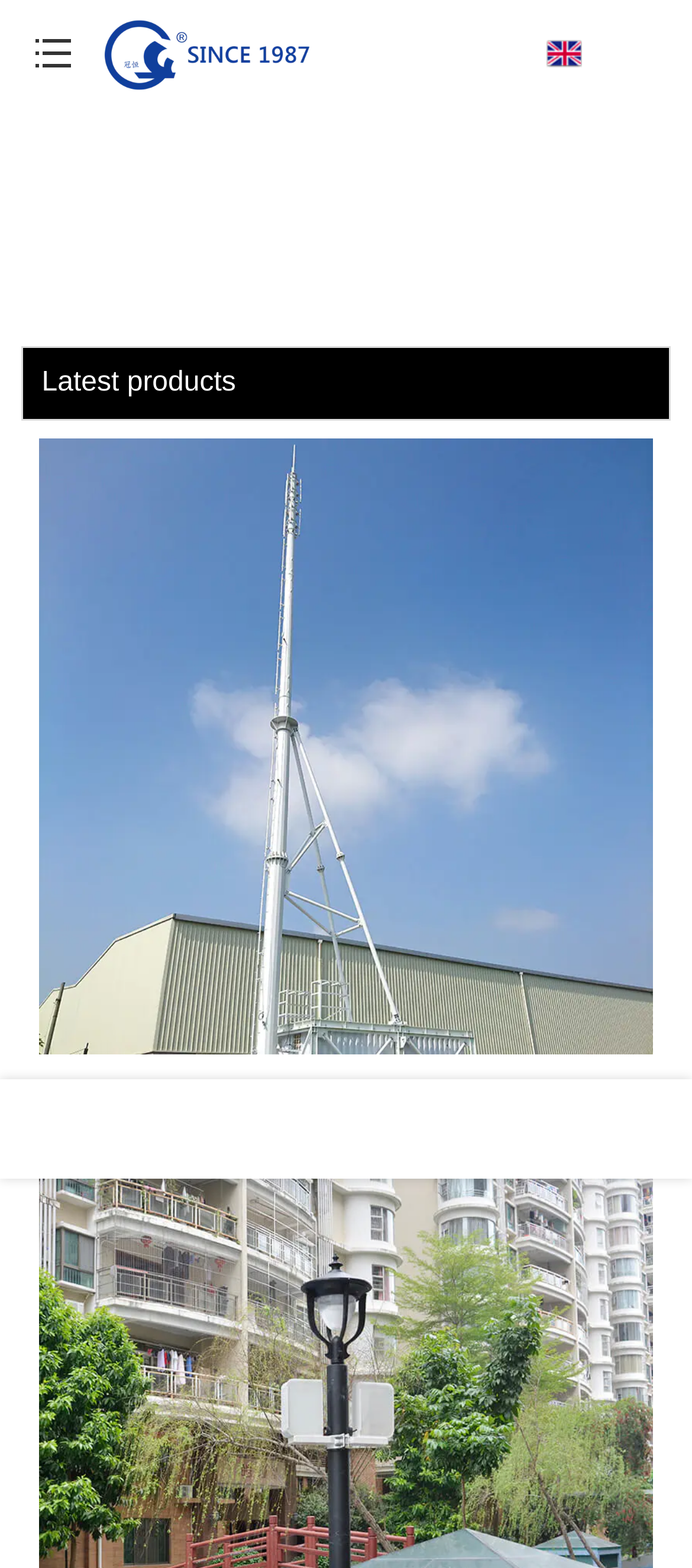What is the company name?
Using the image as a reference, answer with just one word or a short phrase.

GH Steel Structure